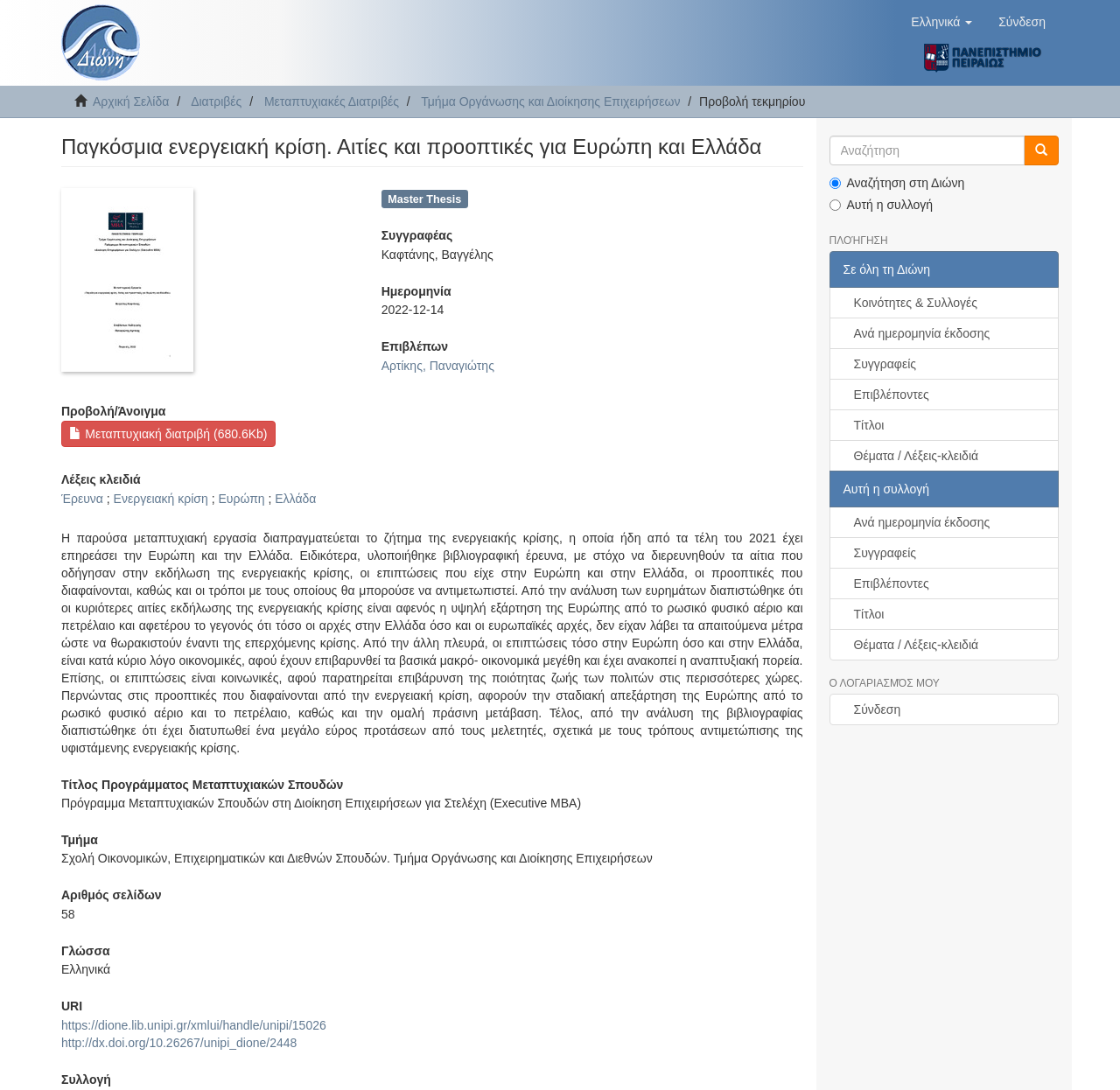Determine the bounding box coordinates of the clickable element to complete this instruction: "Switch to Greek language". Provide the coordinates in the format of four float numbers between 0 and 1, [left, top, right, bottom].

[0.802, 0.0, 0.88, 0.04]